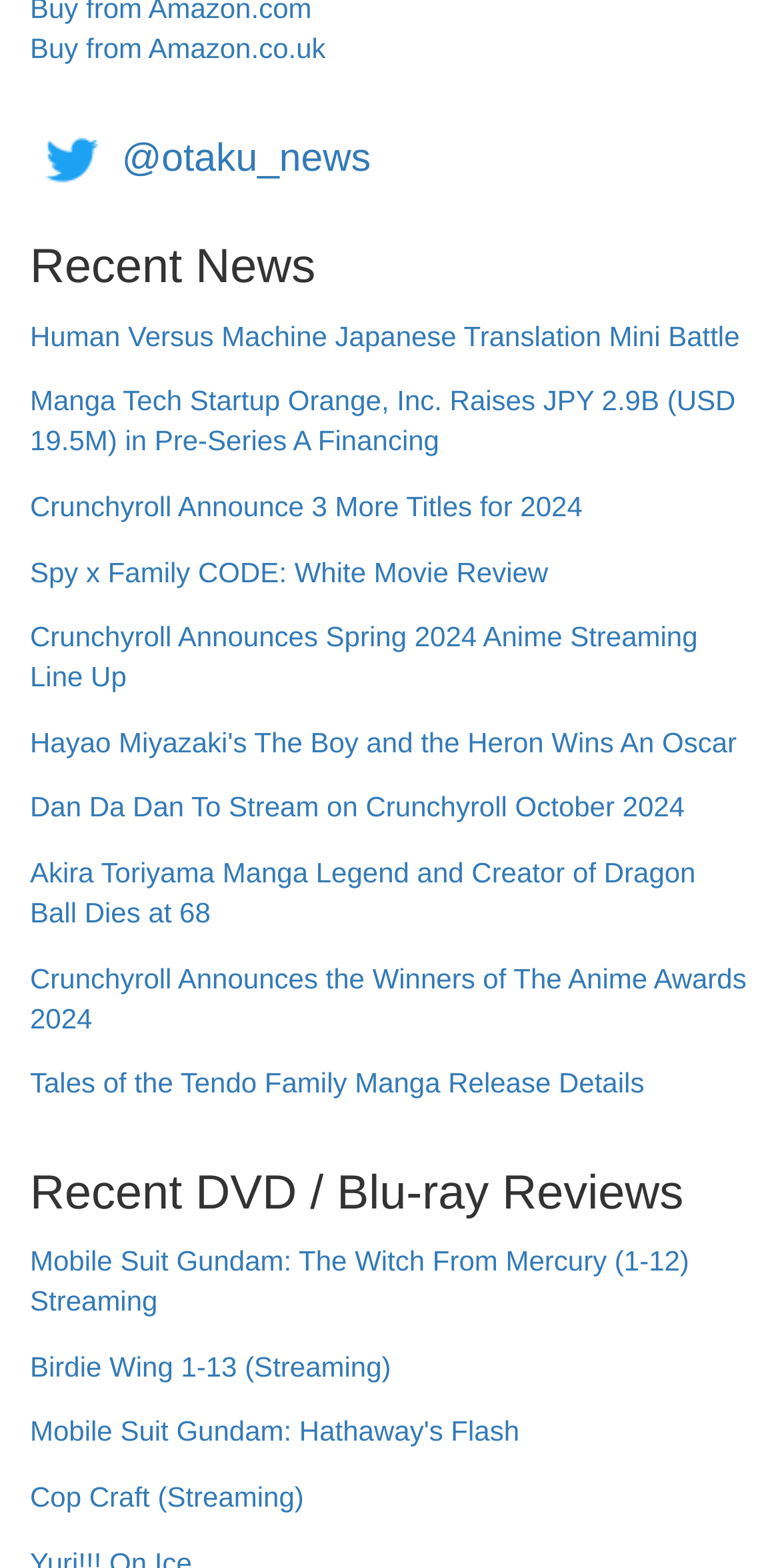Locate the bounding box coordinates of the area to click to fulfill this instruction: "View Mobile Suit Gundam: The Witch From Mercury (1-12) Streaming review". The bounding box should be presented as four float numbers between 0 and 1, in the order [left, top, right, bottom].

[0.038, 0.791, 0.962, 0.859]